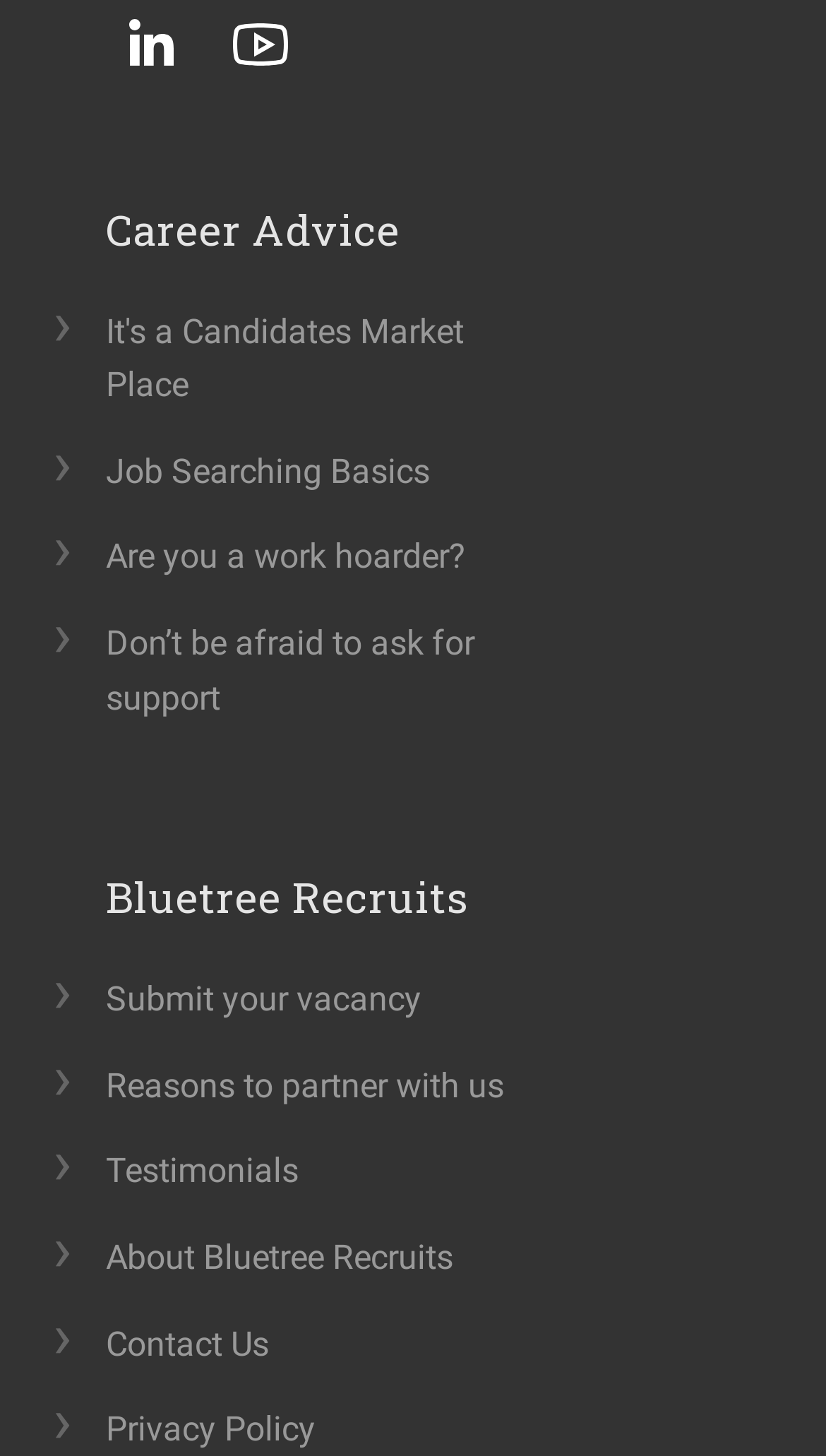Please determine the bounding box coordinates for the element that should be clicked to follow these instructions: "Contact us".

[0.115, 0.897, 0.377, 0.949]